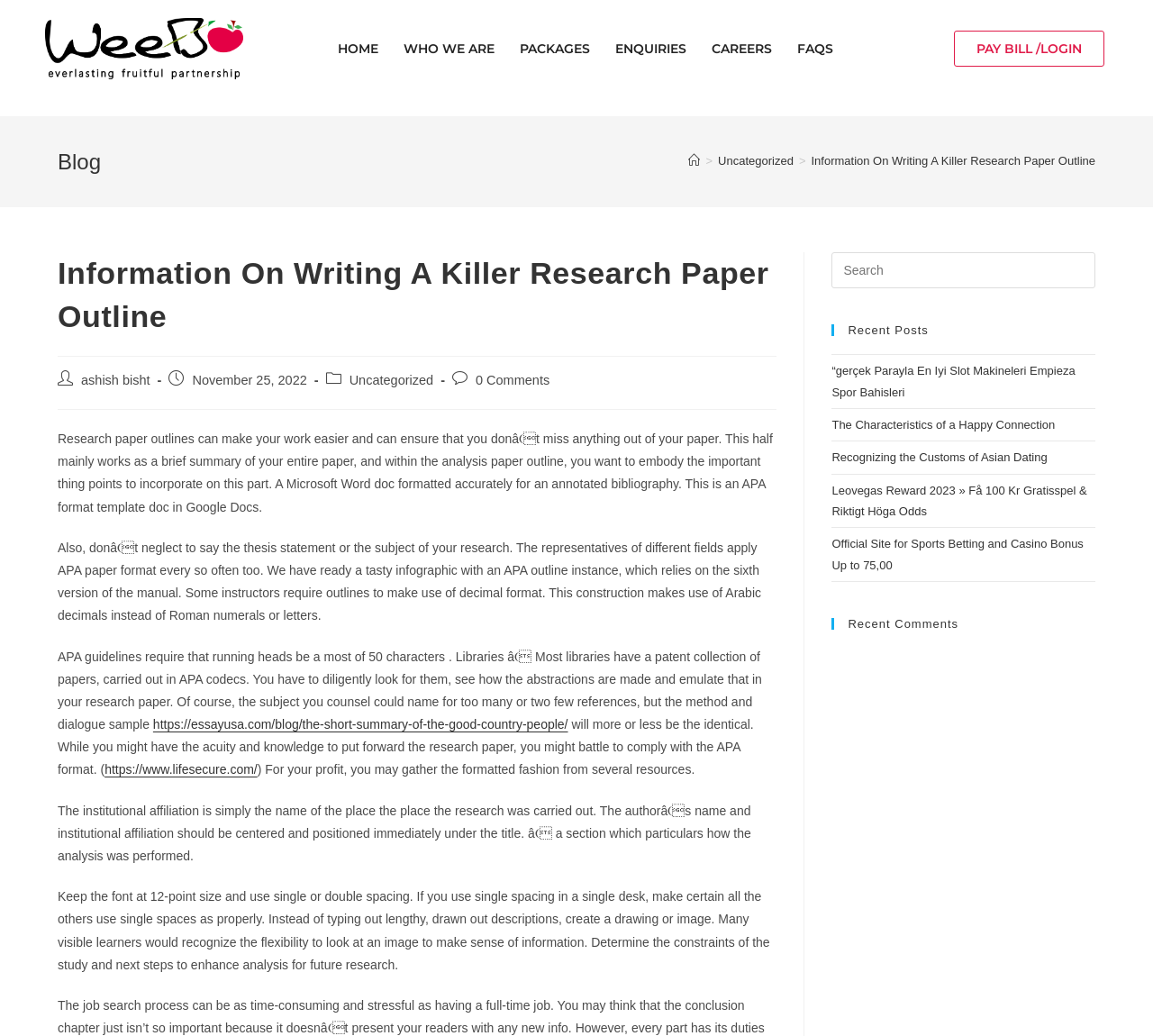Please give a concise answer to this question using a single word or phrase: 
How many recent posts are listed in the sidebar?

5